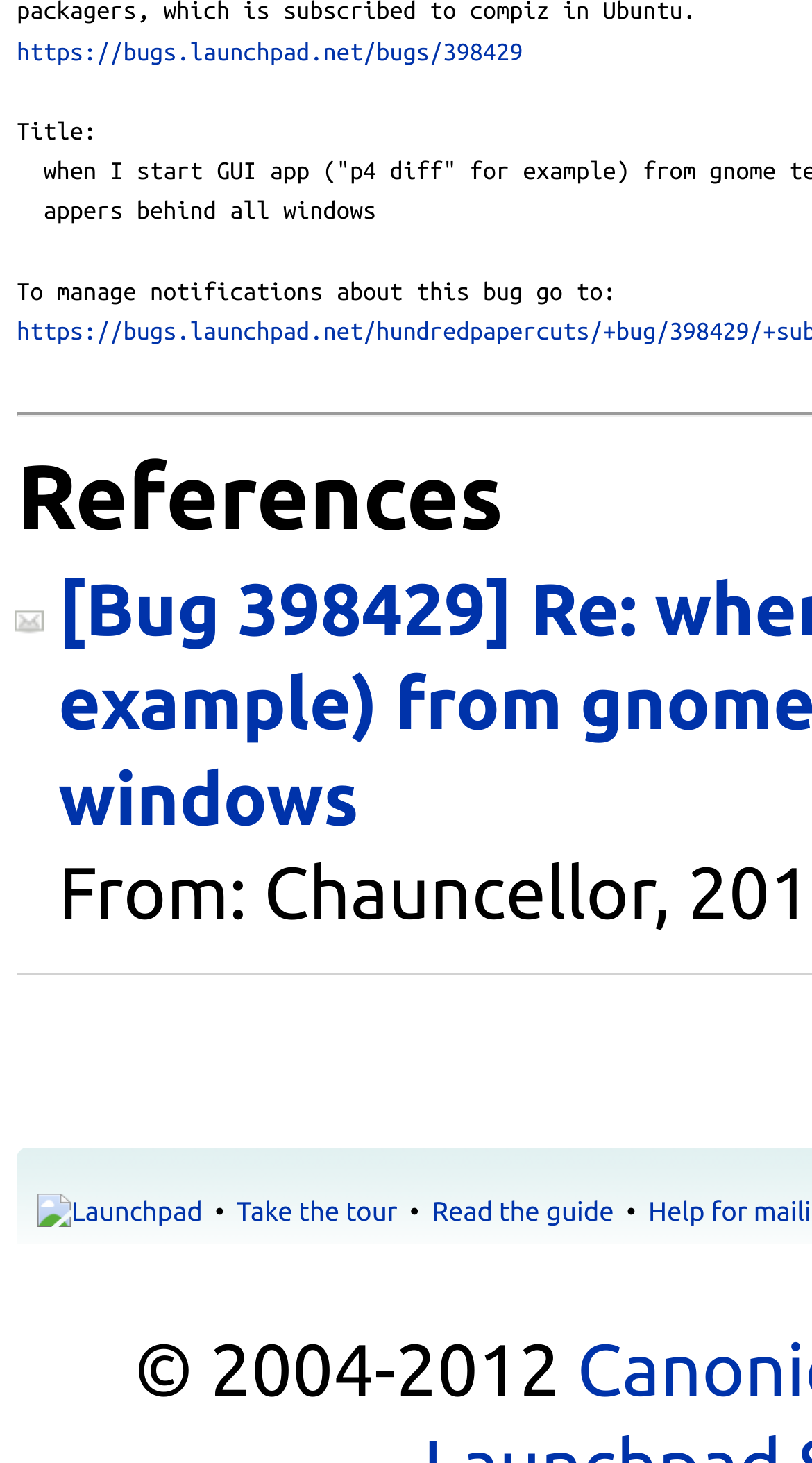What is the year range in the copyright notice?
Please use the image to provide a one-word or short phrase answer.

2004-2012